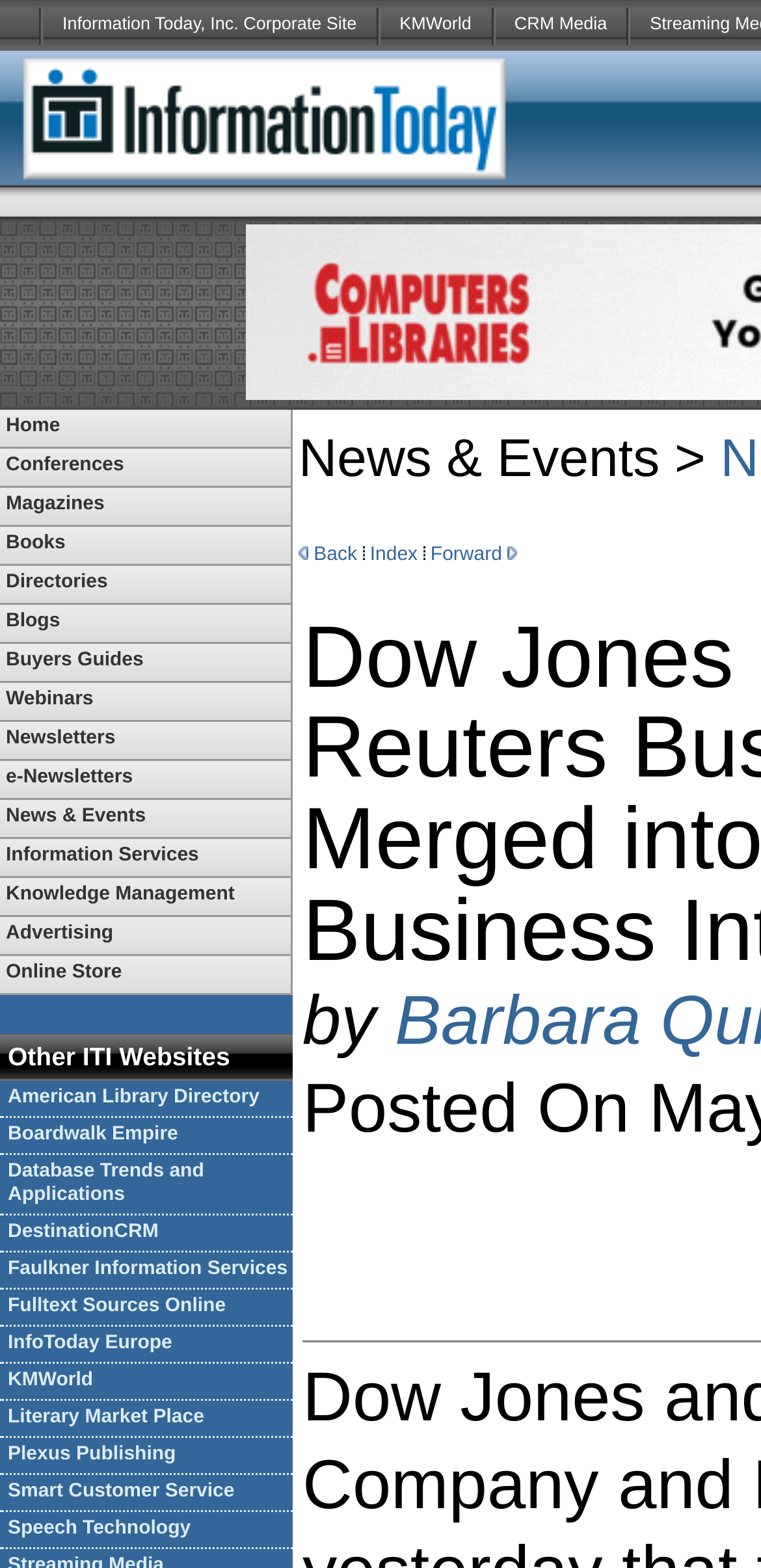Use a single word or phrase to respond to the question:
What is the purpose of the buttons with arrows?

Navigation